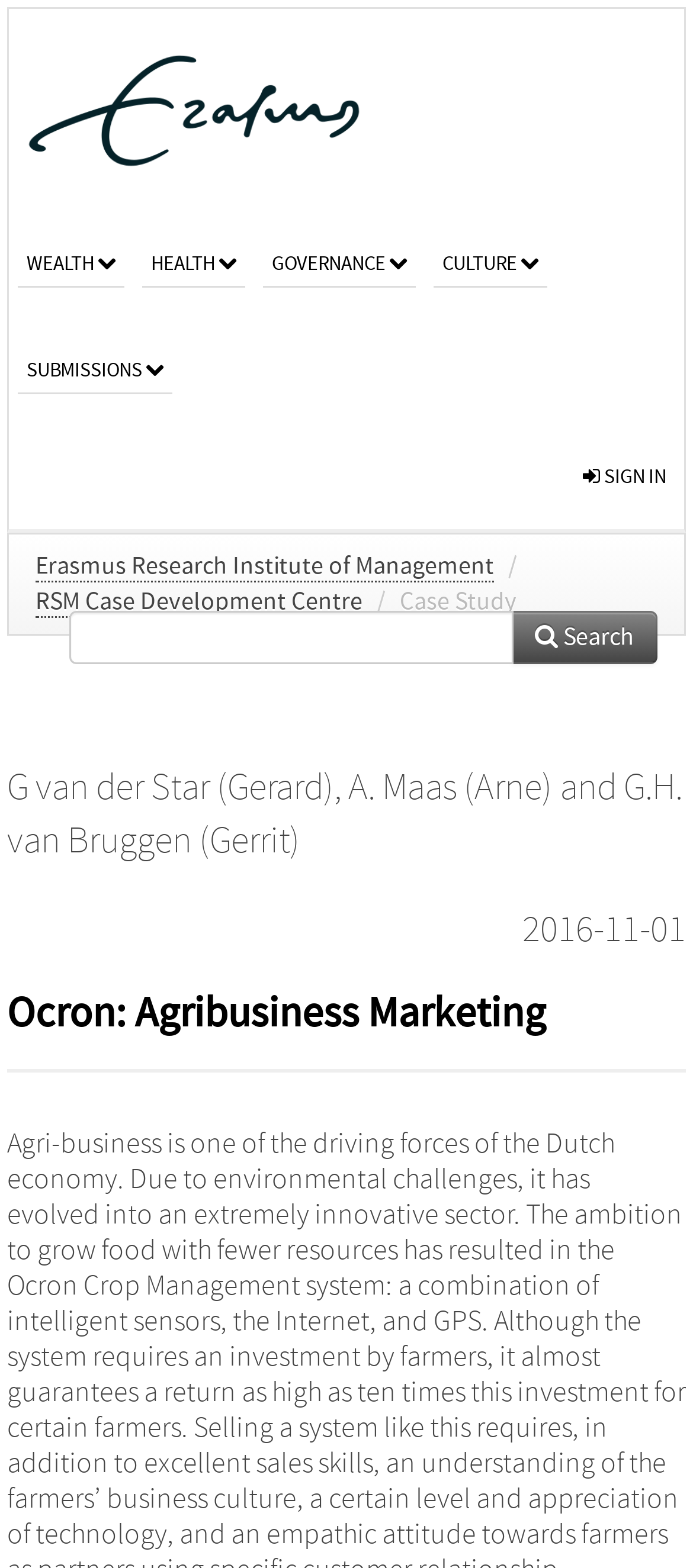What is the title or heading displayed on the webpage?

Ocron: Agribusiness Marketing